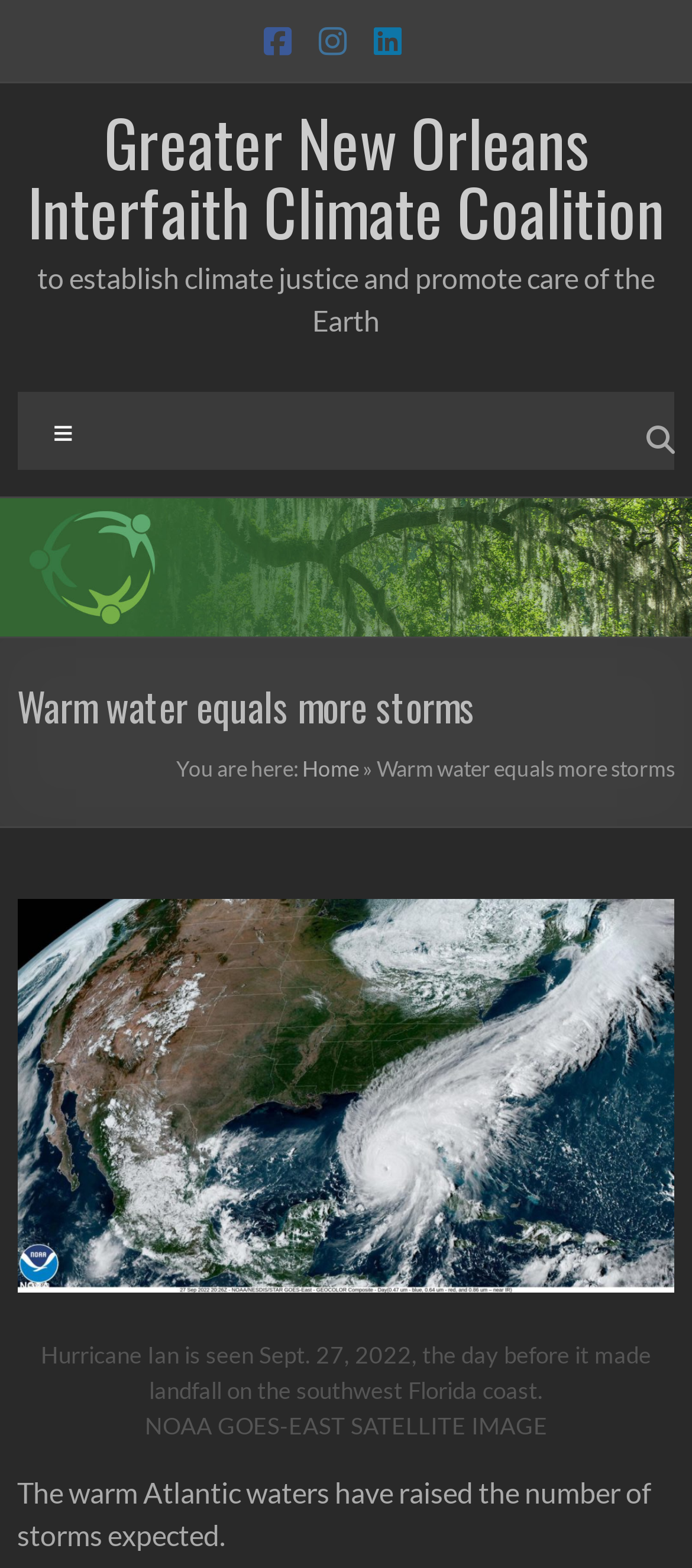What is the topic of the article?
Analyze the image and deliver a detailed answer to the question.

The topic of the article can be inferred from the heading element with the text 'Warm water equals more storms' and the static text 'The warm Atlantic waters have raised the number of storms expected'.